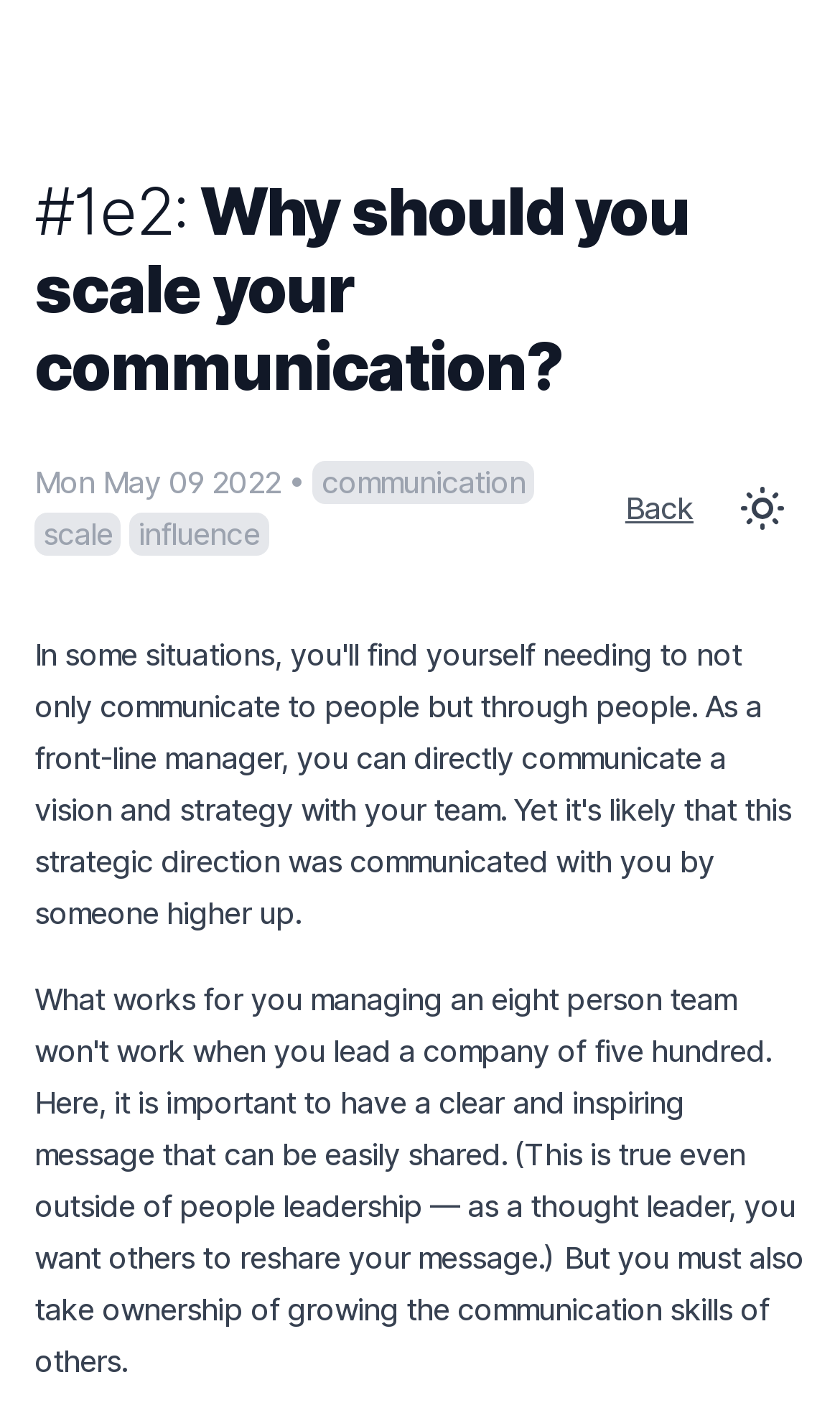What is the image next to the toggle button?
Based on the screenshot, provide a one-word or short-phrase response.

Unknown